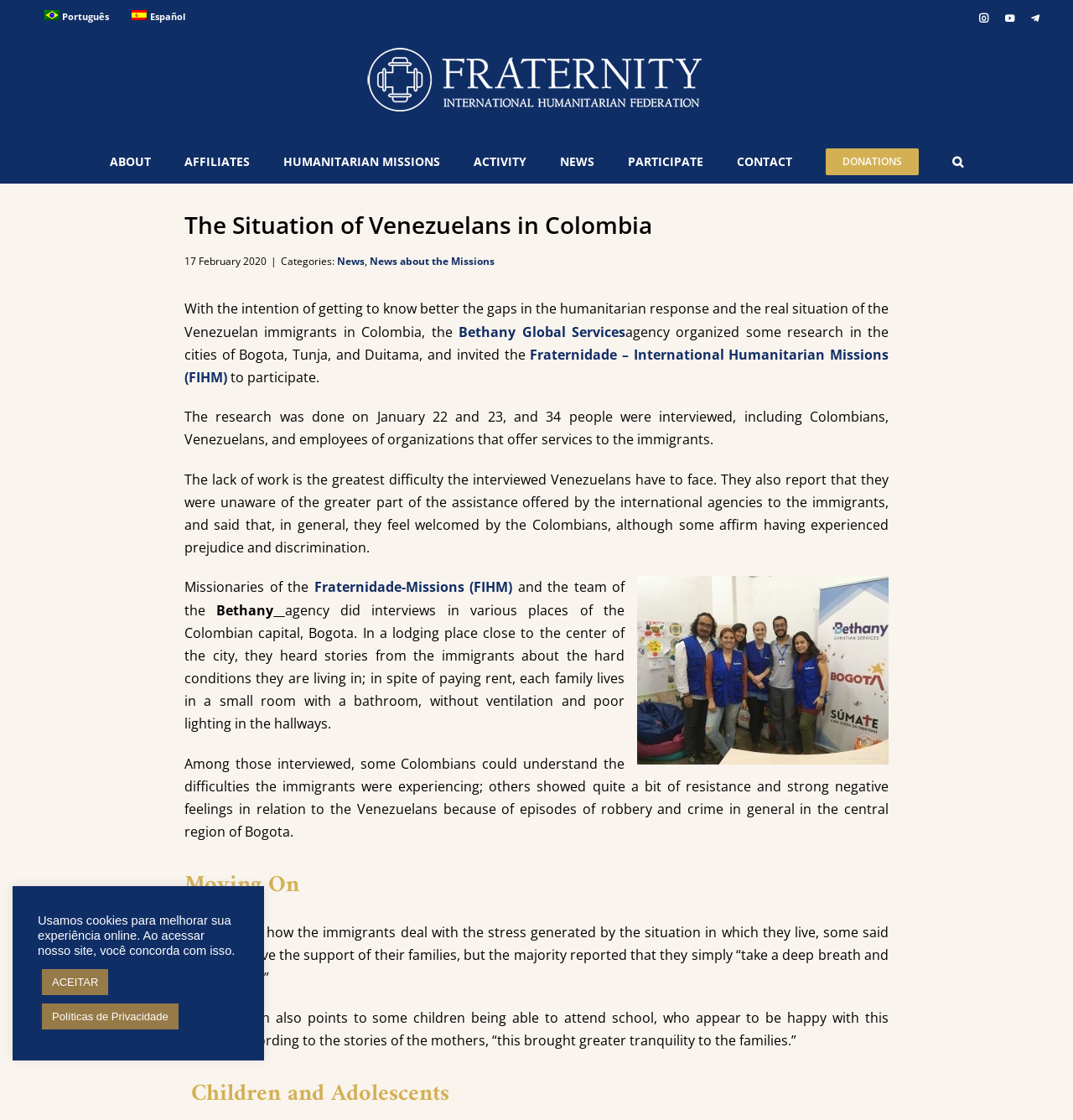What is the name of the humanitarian missions mentioned in the article?
Look at the image and construct a detailed response to the question.

The answer can be found in the paragraph that starts with 'The research was done on January 22 and 23, and...' where it is mentioned that 'the Fraternidade – International Humanitarian Missions (FIHM) invited...'.